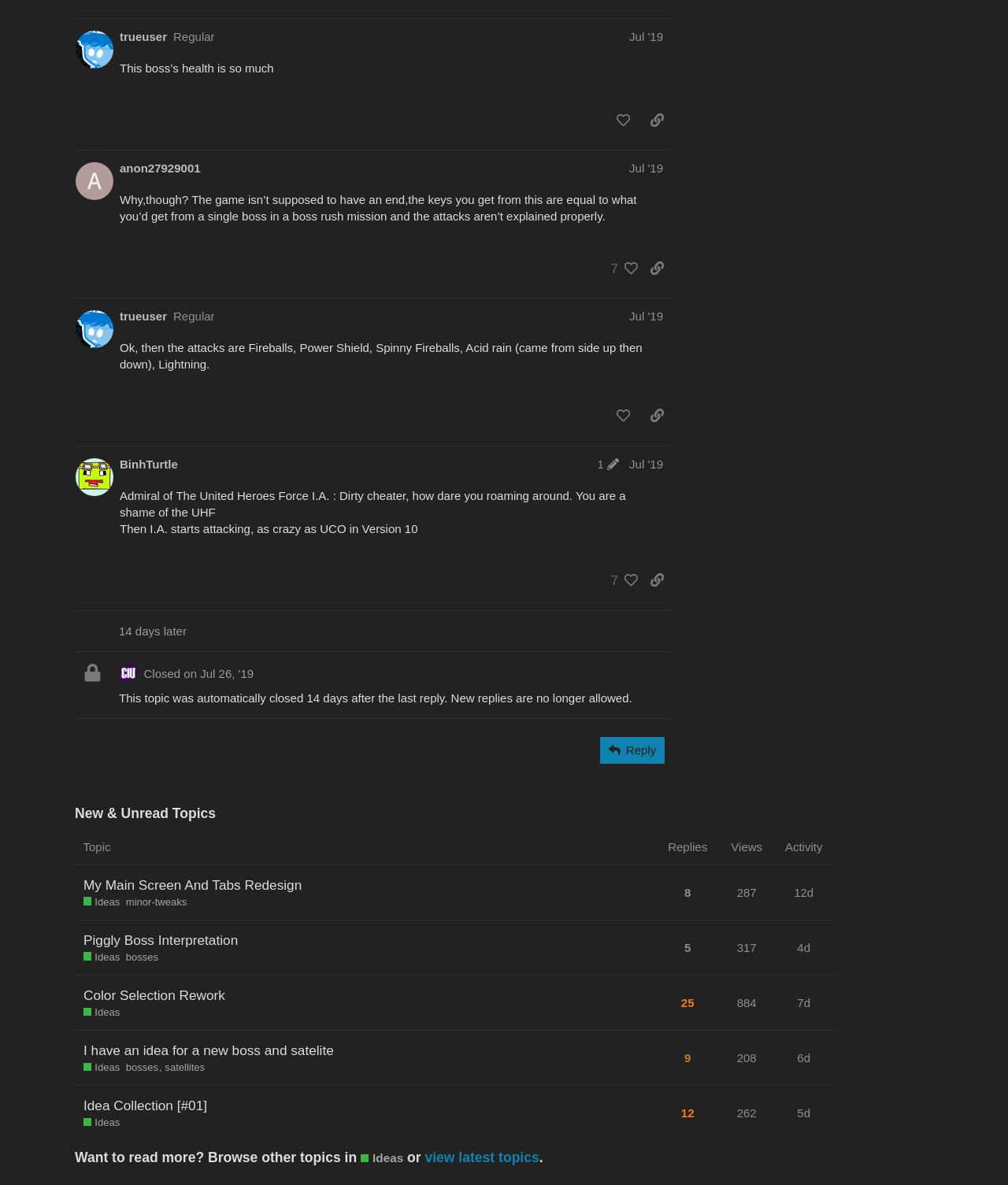Find and provide the bounding box coordinates for the UI element described with: "title="like this post"".

[0.604, 0.34, 0.633, 0.363]